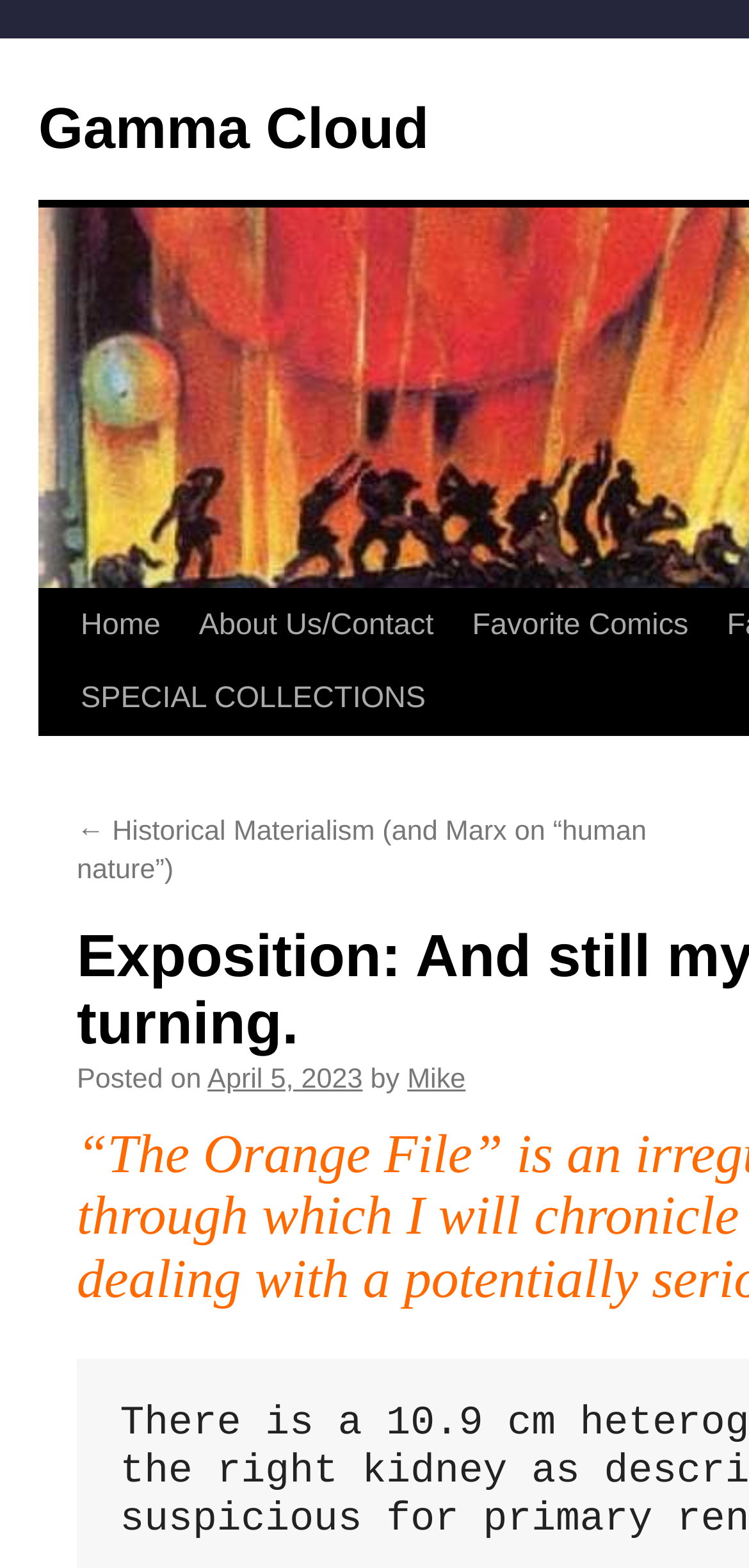Locate the primary headline on the webpage and provide its text.

Exposition: And still my world keeps turning.